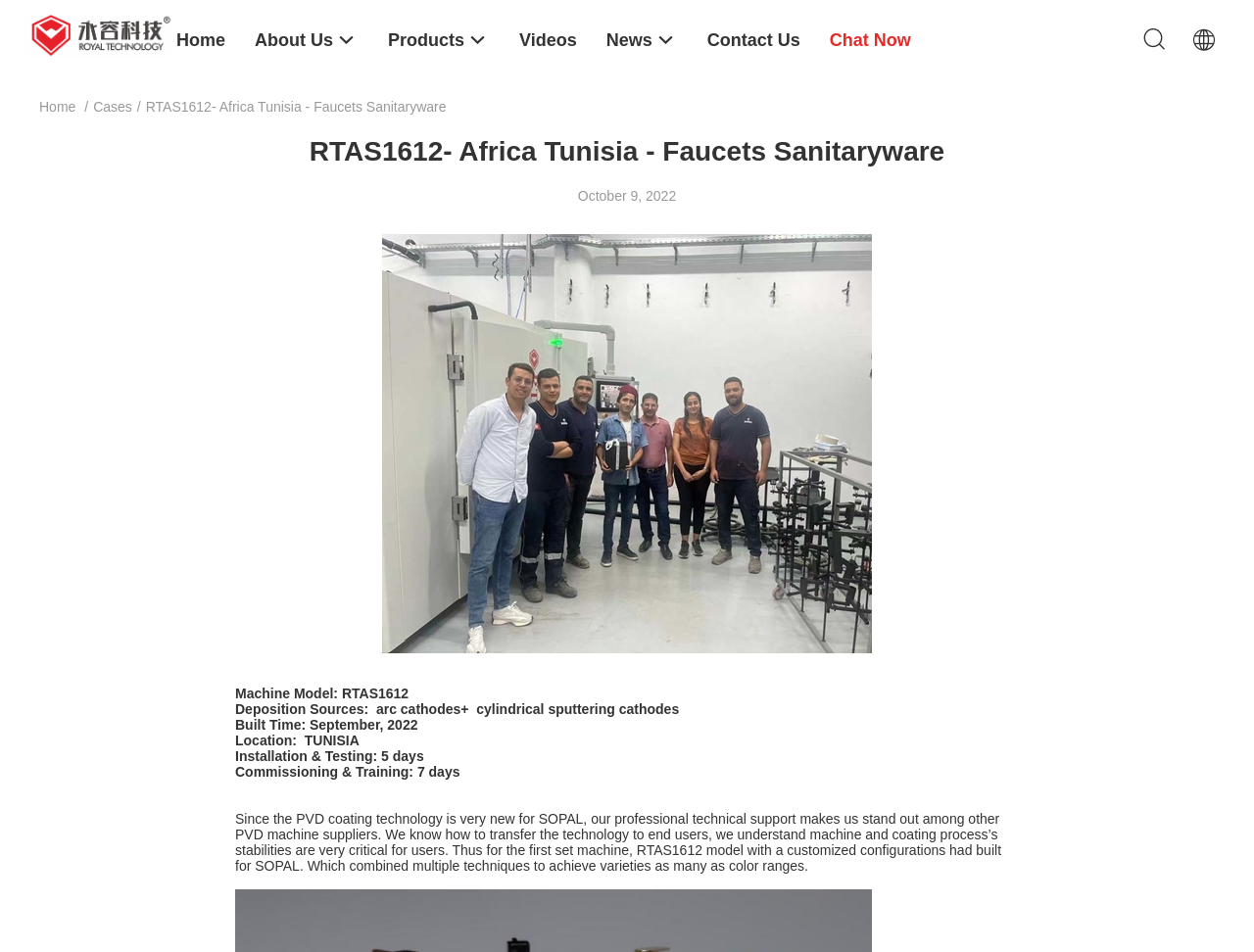Mark the bounding box of the element that matches the following description: "Chat Now".

[0.662, 0.0, 0.726, 0.082]